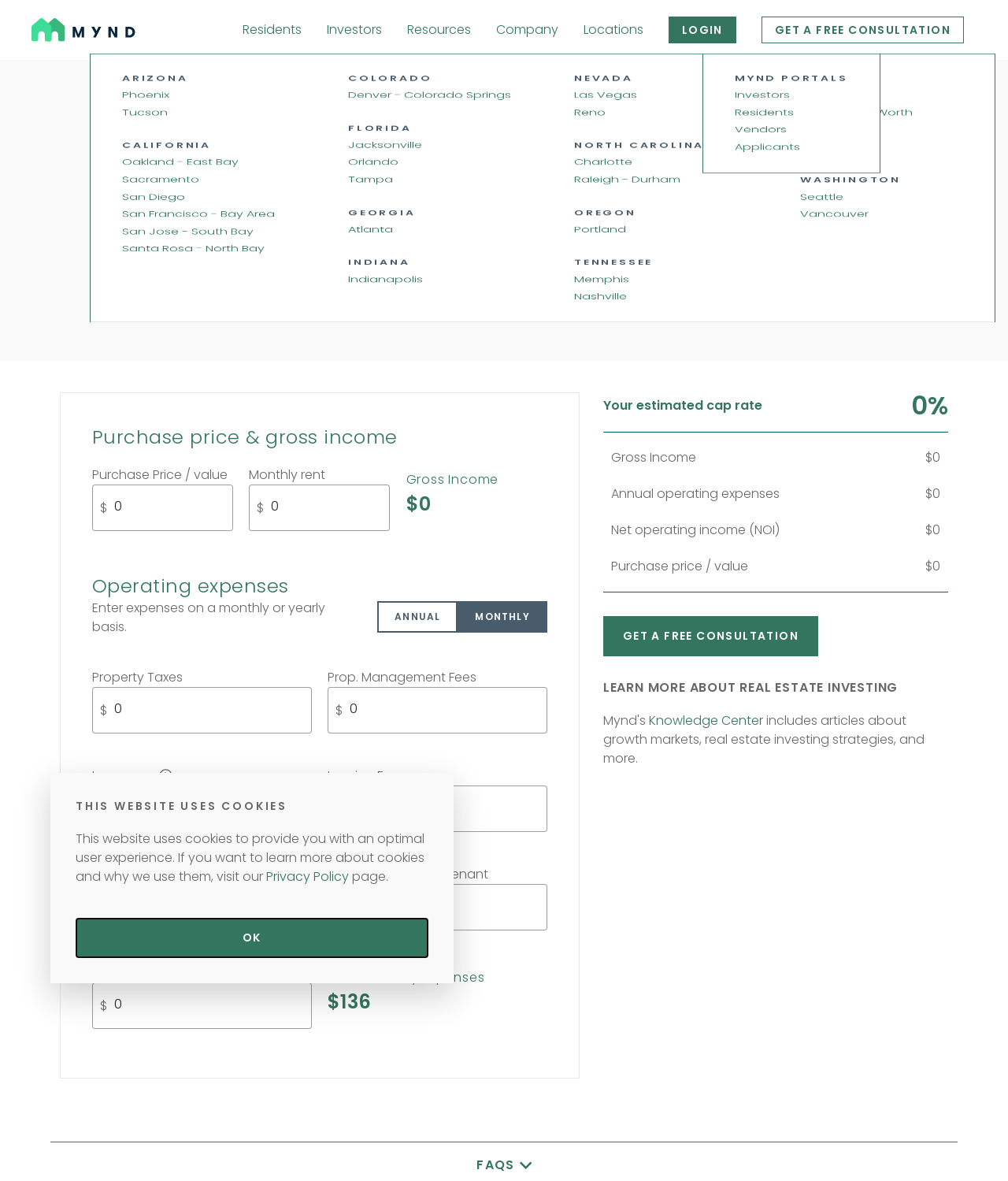Highlight the bounding box coordinates of the element you need to click to perform the following instruction: "click the 'GET A FREE CONSULTATION' button."

[0.598, 0.522, 0.812, 0.556]